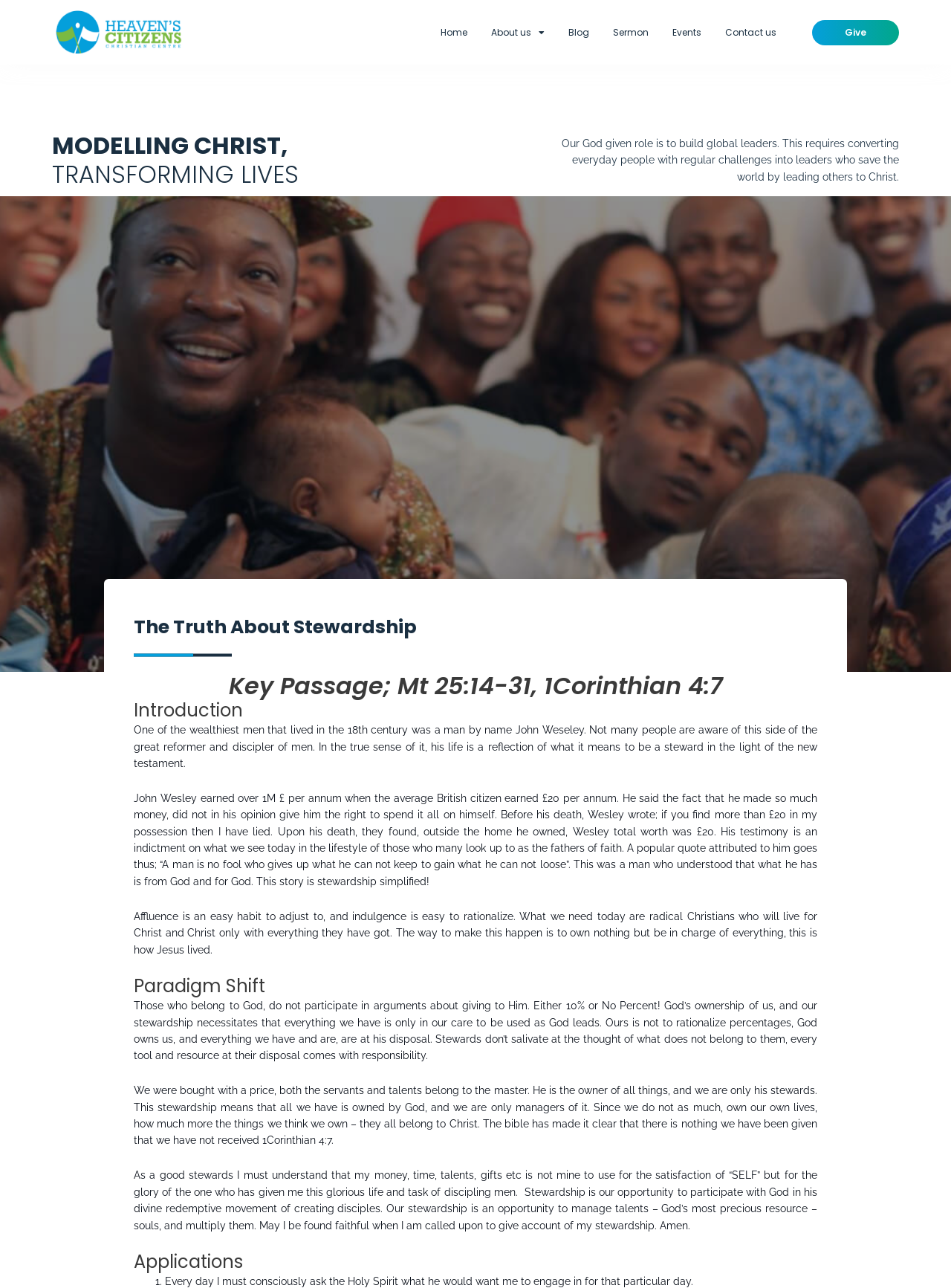What is the quote attributed to John Wesley?
Use the image to answer the question with a single word or phrase.

“A man is no fool who gives up what he can not keep to gain what he can not loose”